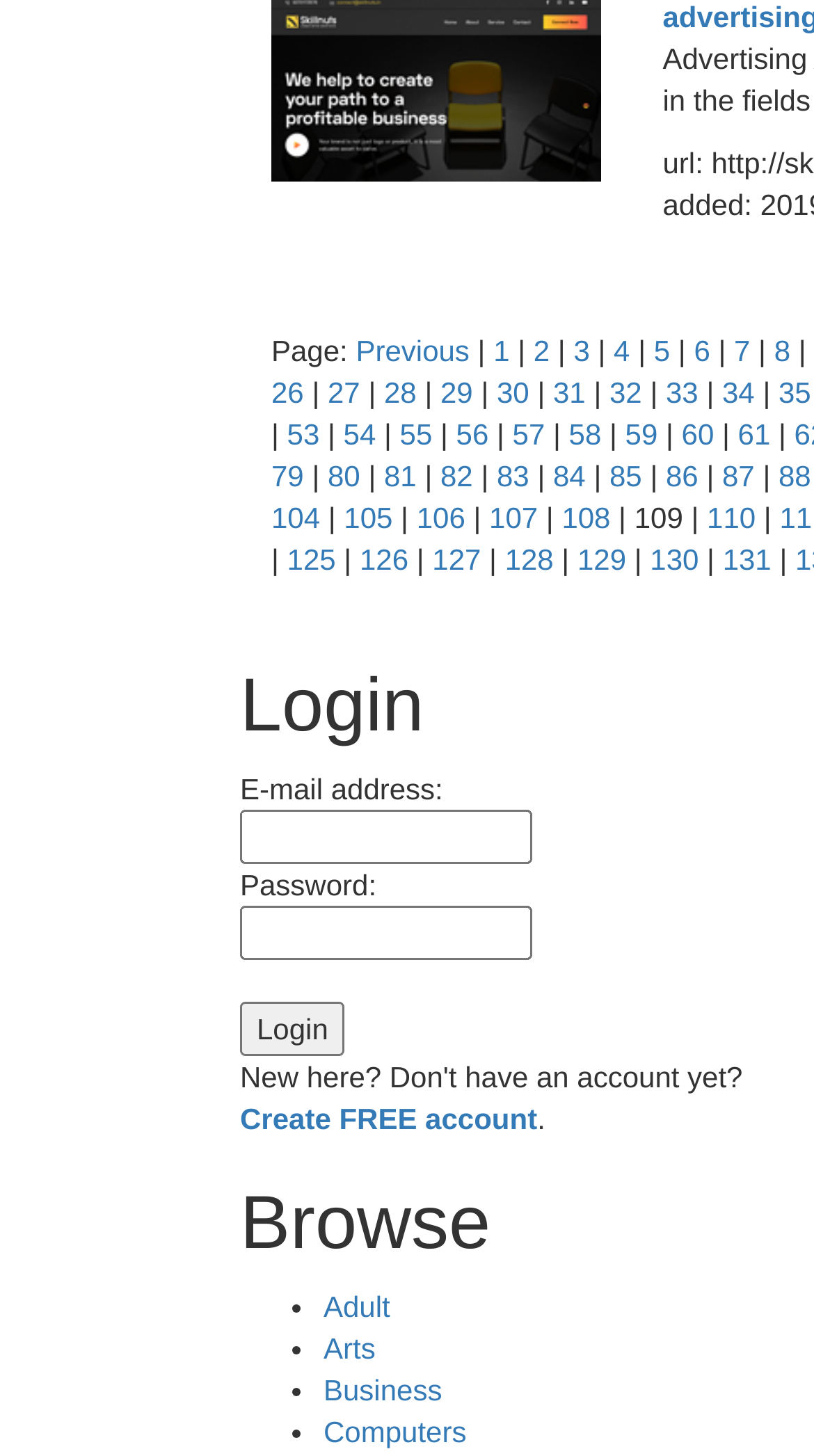What is the function of the textbox with the label 'E-mail address:'?
Based on the screenshot, provide a one-word or short-phrase response.

Enter email address